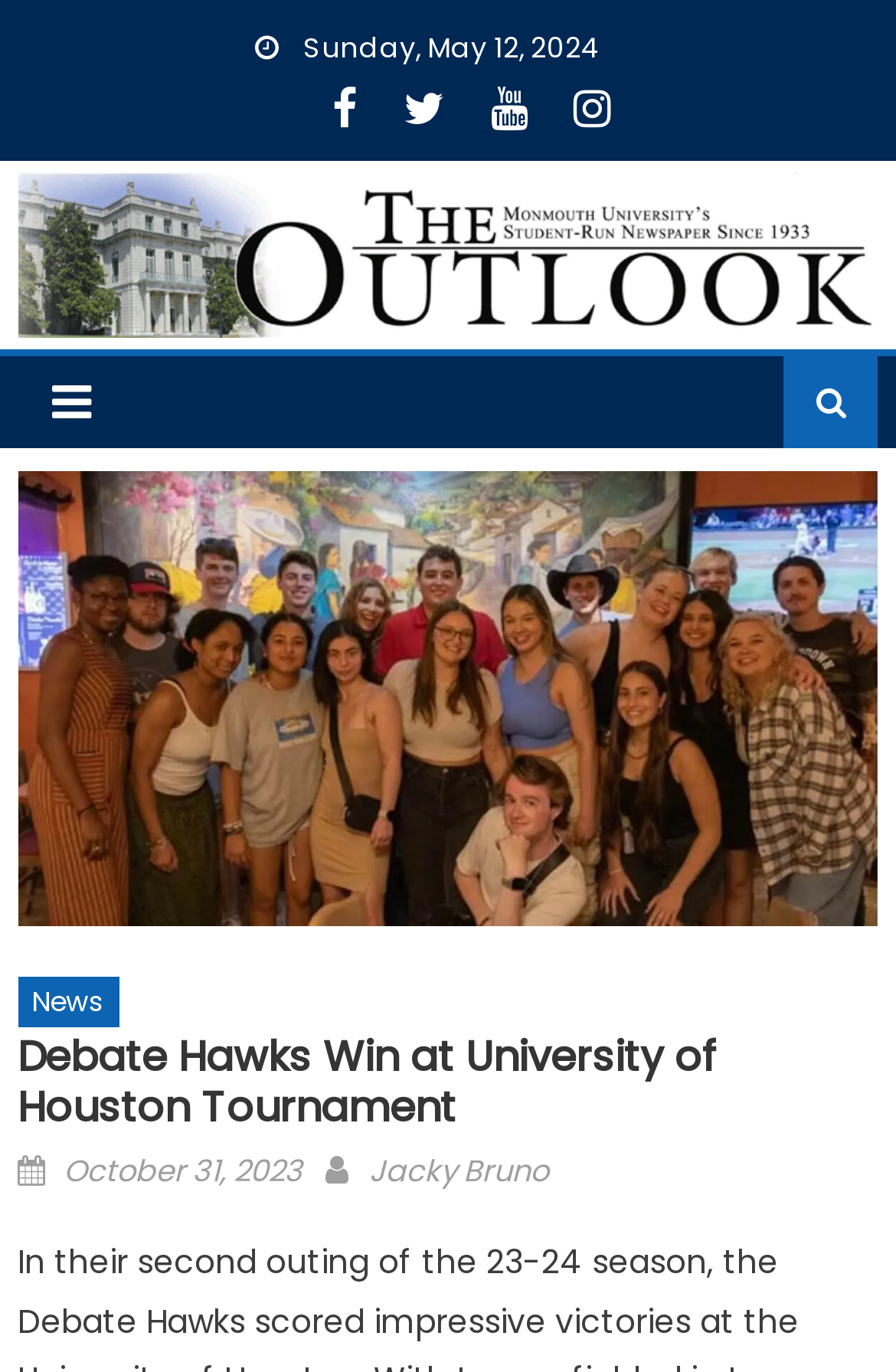How many social media links are there?
Analyze the screenshot and provide a detailed answer to the question.

I counted the number of social media links by looking at the icons at the top of the page, and I found four of them.